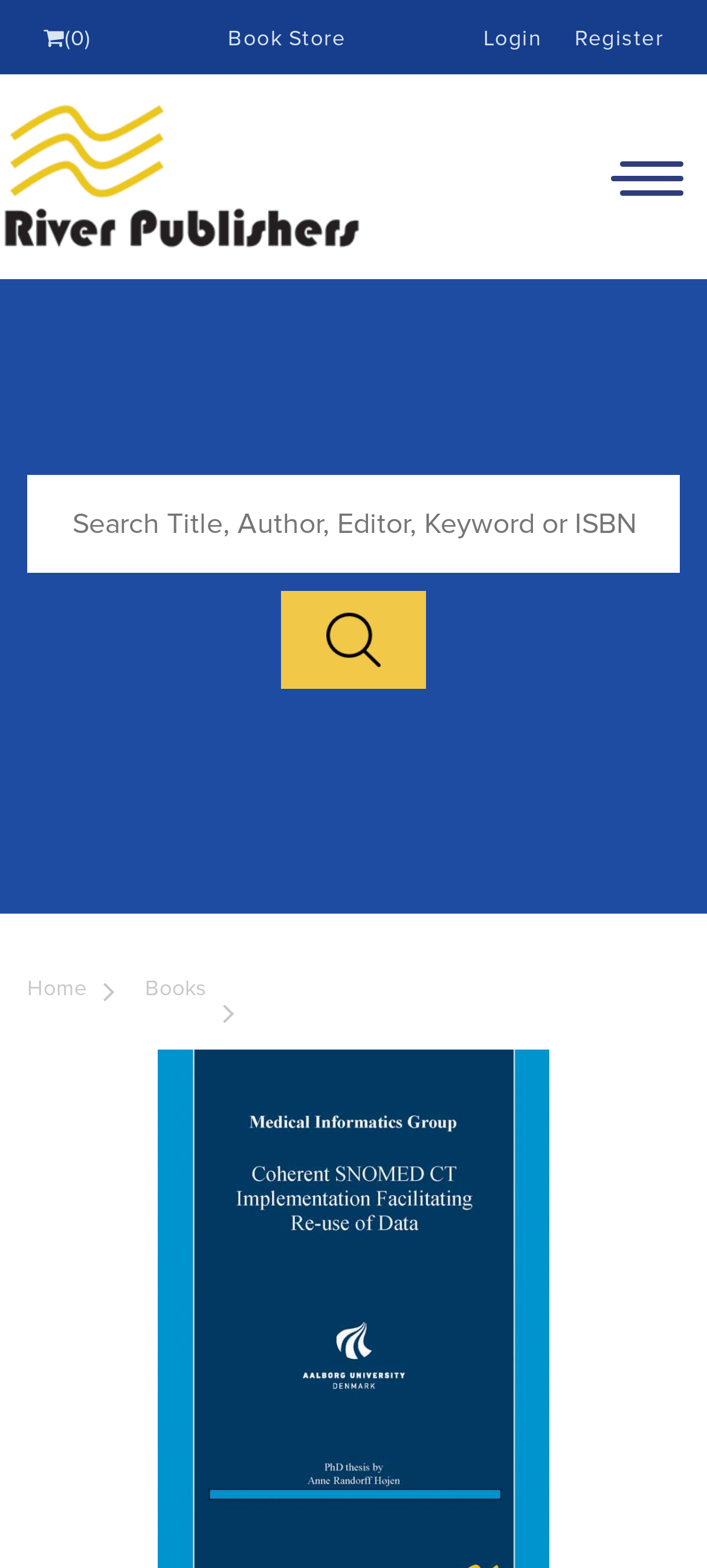Please find the bounding box coordinates for the clickable element needed to perform this instruction: "View the ns2 project in adelaide details".

None